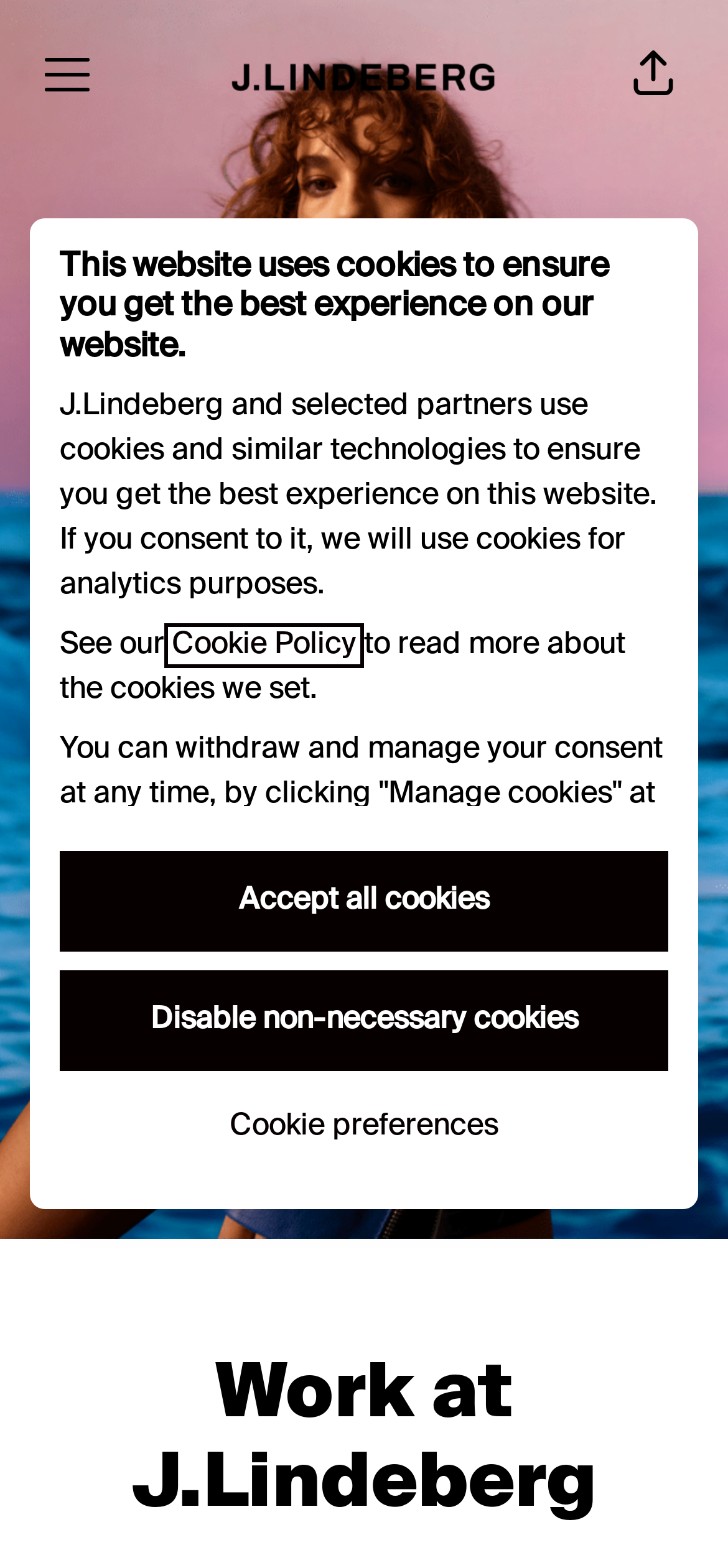Identify the bounding box coordinates for the region to click in order to carry out this instruction: "Share this page". Provide the coordinates using four float numbers between 0 and 1, formatted as [left, top, right, bottom].

[0.826, 0.014, 0.969, 0.081]